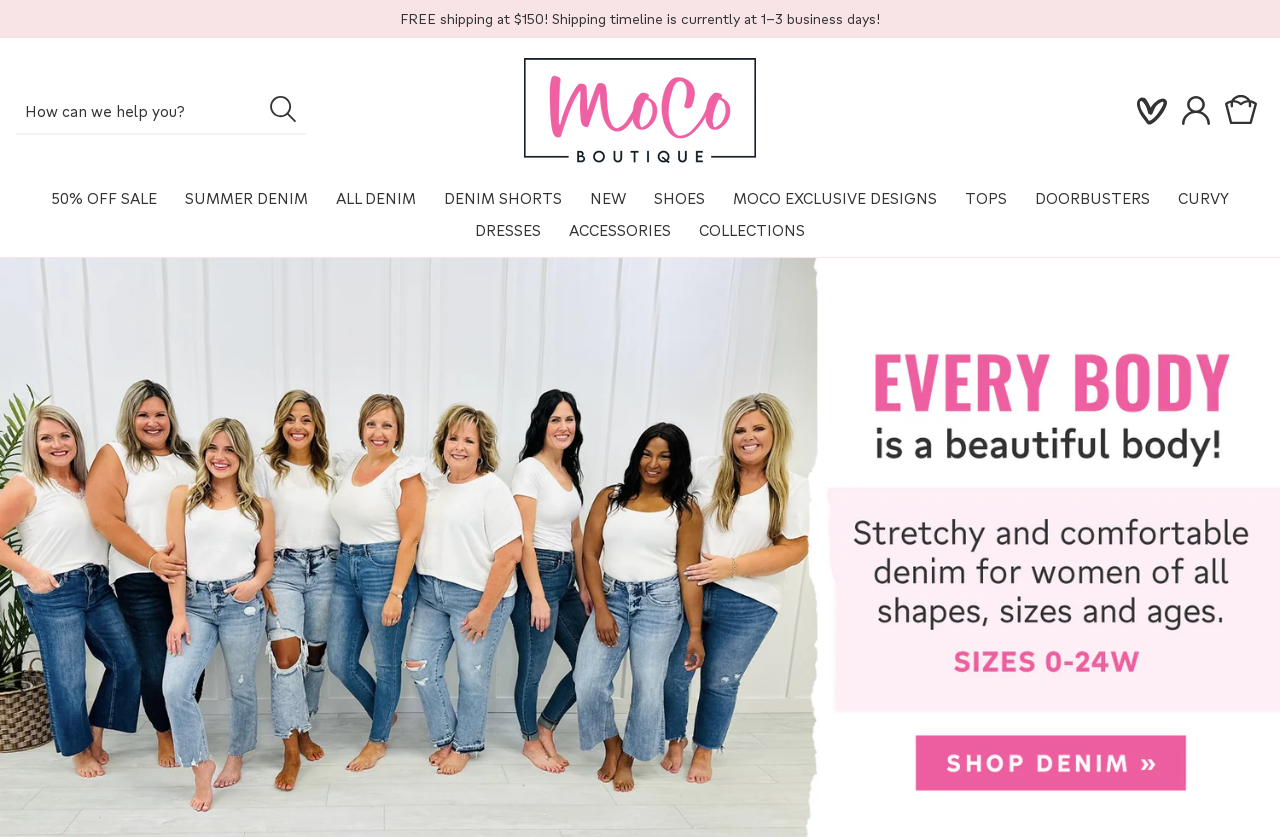Identify the bounding box coordinates for the element you need to click to achieve the following task: "View Wishlist". Provide the bounding box coordinates as four float numbers between 0 and 1, in the form [left, top, right, bottom].

[0.888, 0.095, 0.923, 0.169]